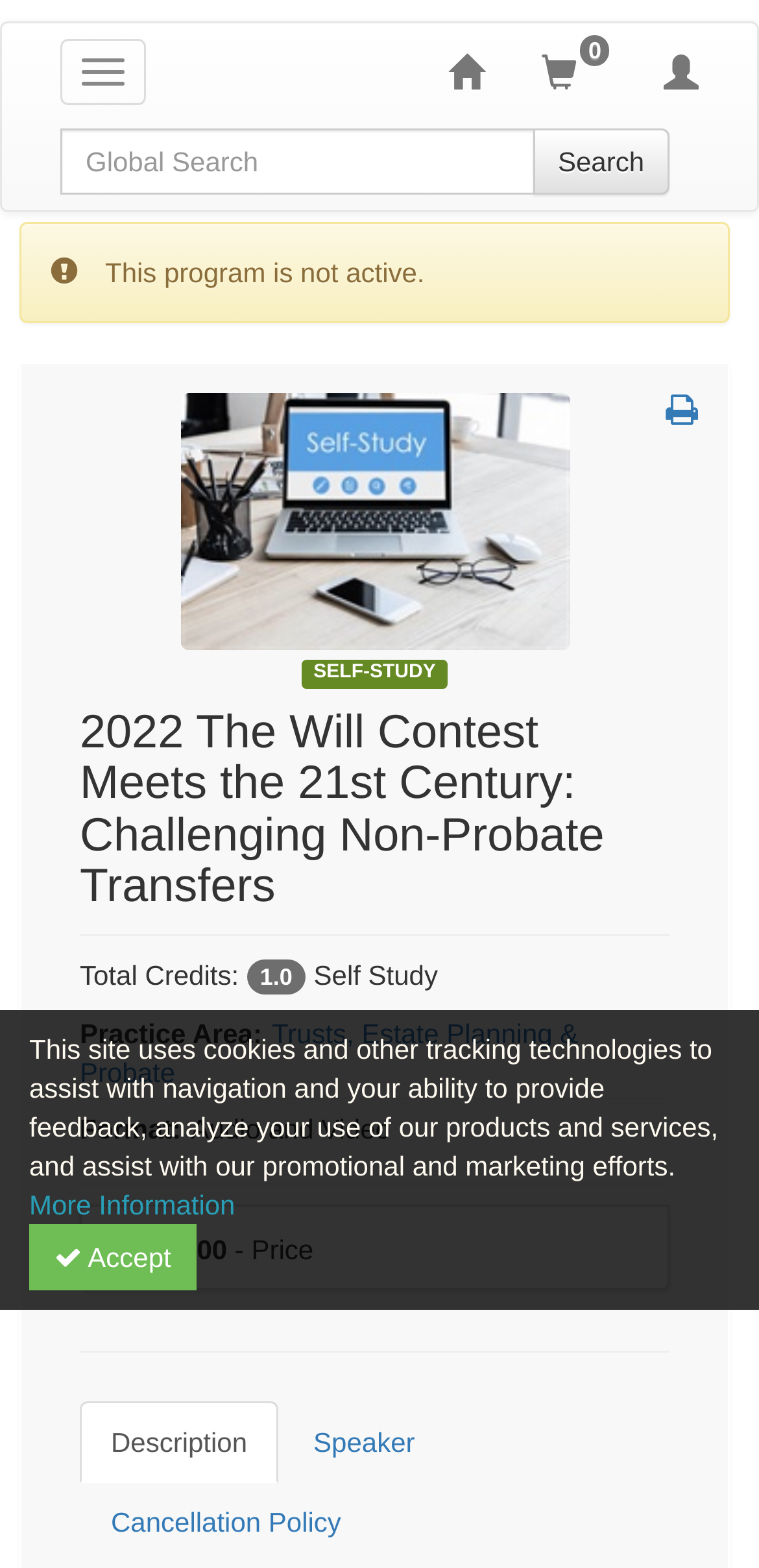What is the format of this self-study product?
Provide an in-depth and detailed explanation in response to the question.

I found a DescriptionListTerm element with the text 'Format:' and a DescriptionListDetail element with the text 'Audio and Video' which indicates the format of this self-study product.